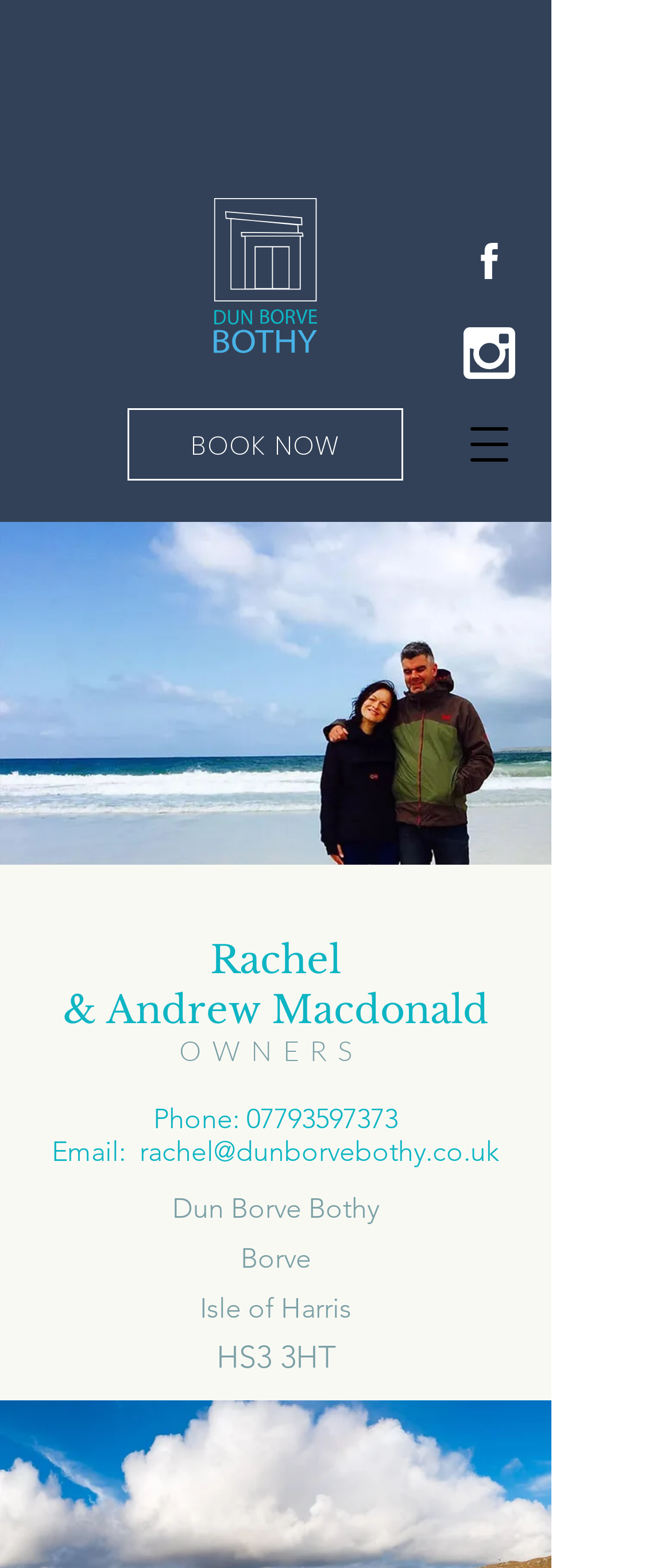Determine the bounding box coordinates of the UI element described by: "07793597373".

[0.367, 0.703, 0.592, 0.724]